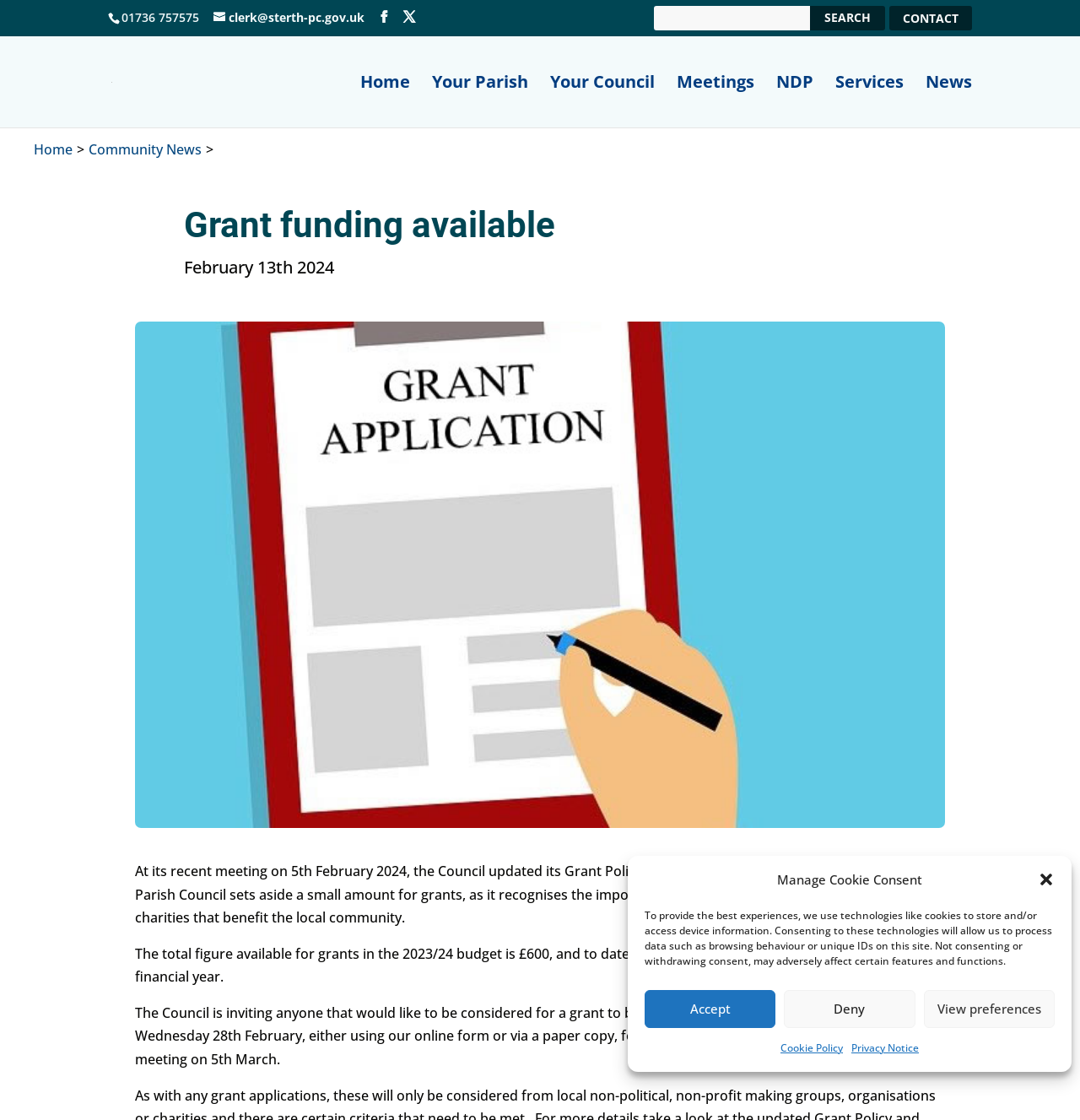Please determine the bounding box coordinates of the area that needs to be clicked to complete this task: 'Go to the home page'. The coordinates must be four float numbers between 0 and 1, formatted as [left, top, right, bottom].

[0.334, 0.068, 0.38, 0.114]